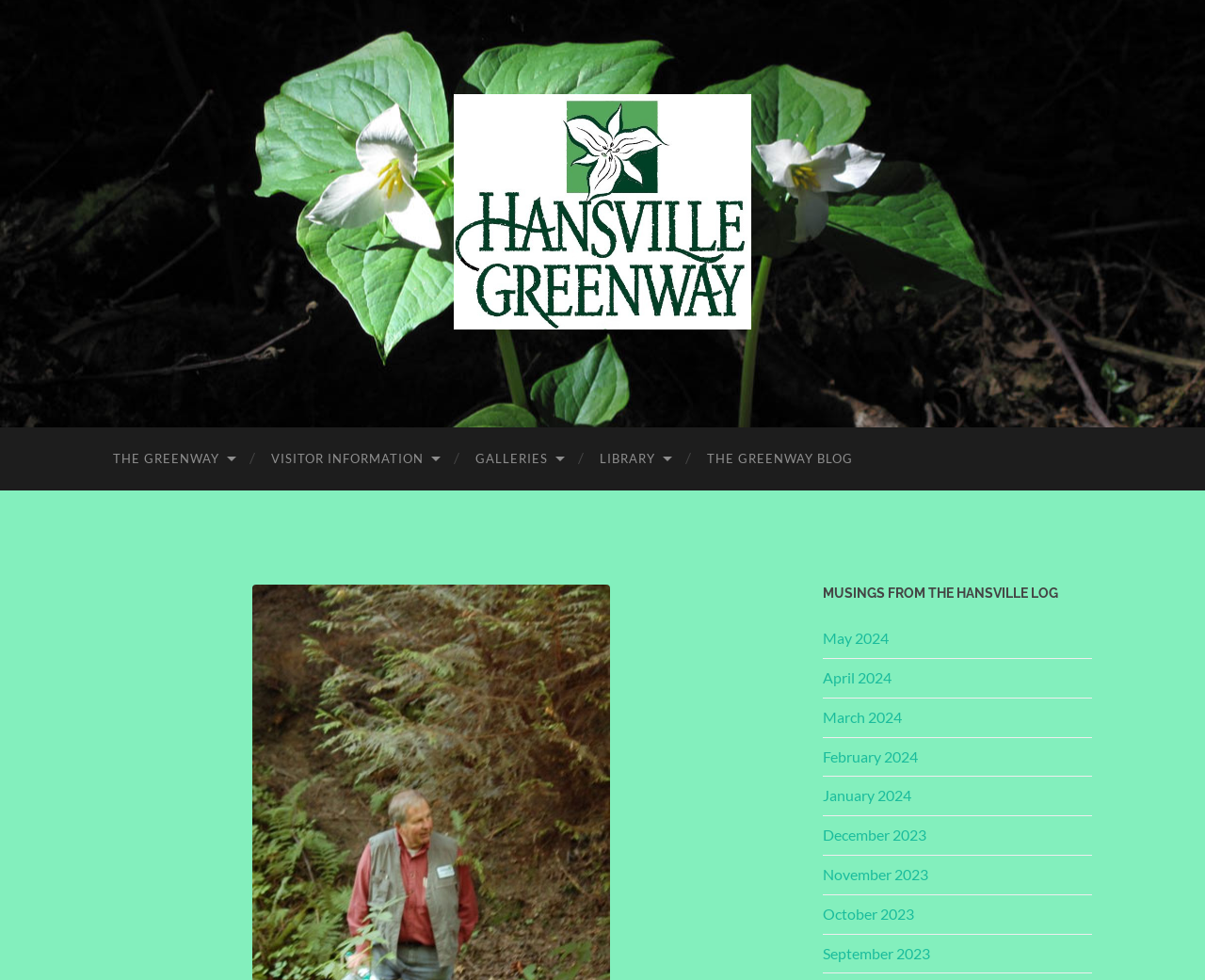Find the bounding box coordinates of the element you need to click on to perform this action: 'read MUSINGS FROM THE HANSVILLE LOG'. The coordinates should be represented by four float values between 0 and 1, in the format [left, top, right, bottom].

[0.683, 0.597, 0.906, 0.613]